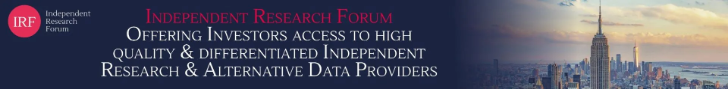Detail all significant aspects of the image you see.

The image features a promotional banner for the Independent Research Forum (IRF). It prominently displays the text "INDEPENDENT RESEARCH FORUM" in bold, red letters, signaling its focus on providing quality research services. Below this, the tagline "OFFERING INVESTORS ACCESS TO HIGH QUALITY & DIFFERENTIATED INDEPENDENT RESEARCH & ALTERNATIVE DATA PROVIDERS" emphasizes the forum's commitment to facilitating investor access to various research resources. The background blends deep blue with a visually striking image of a city skyline, featuring iconic structures like the Empire State Building, suggesting a connection to the financial and investment hub of New York City. This combination highlights the IRF's role in the investment community and its dedication to delivering valuable, independent insights.